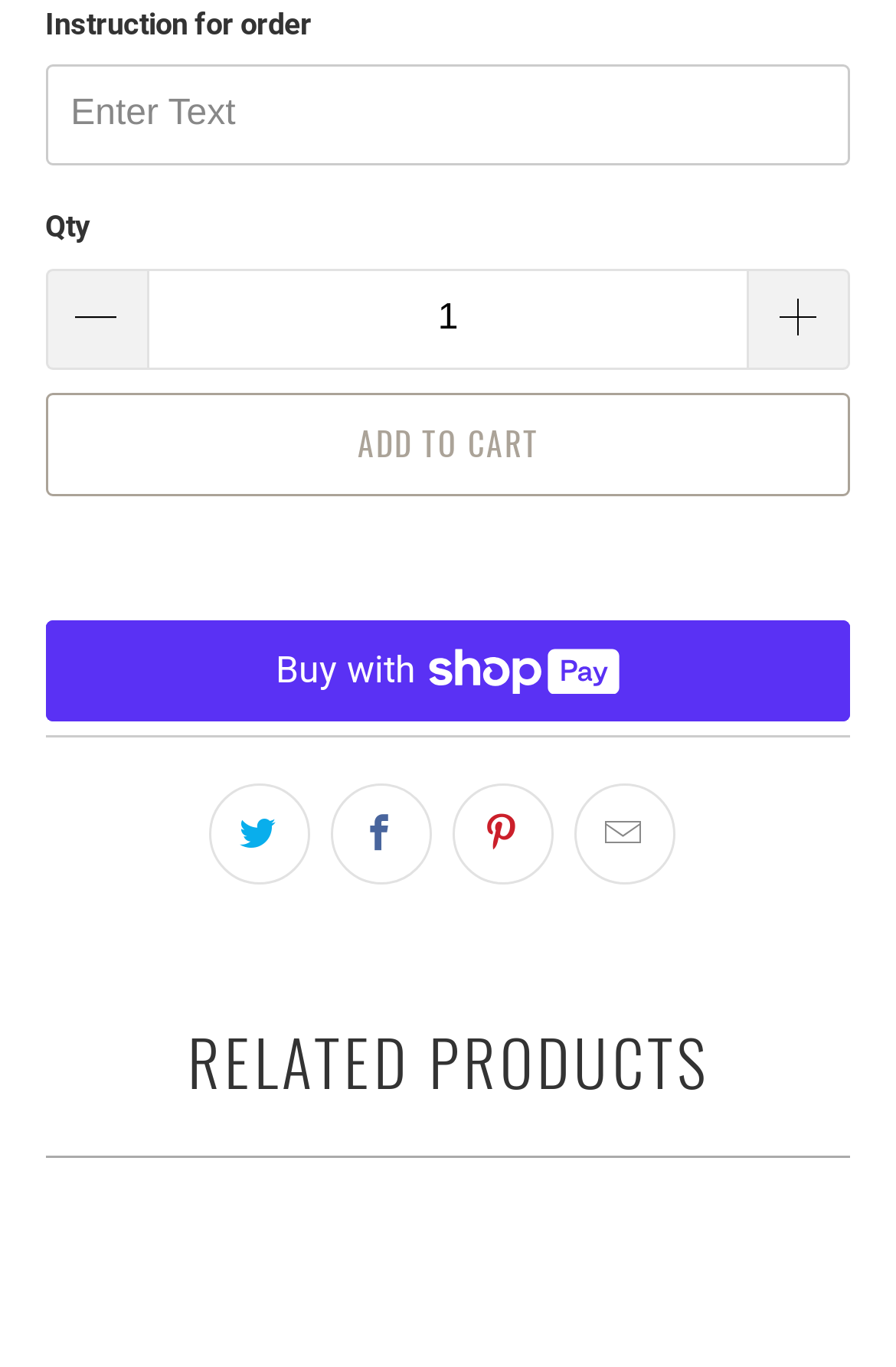Use a single word or phrase to answer the question: 
What is the minimum value for the quantity?

1